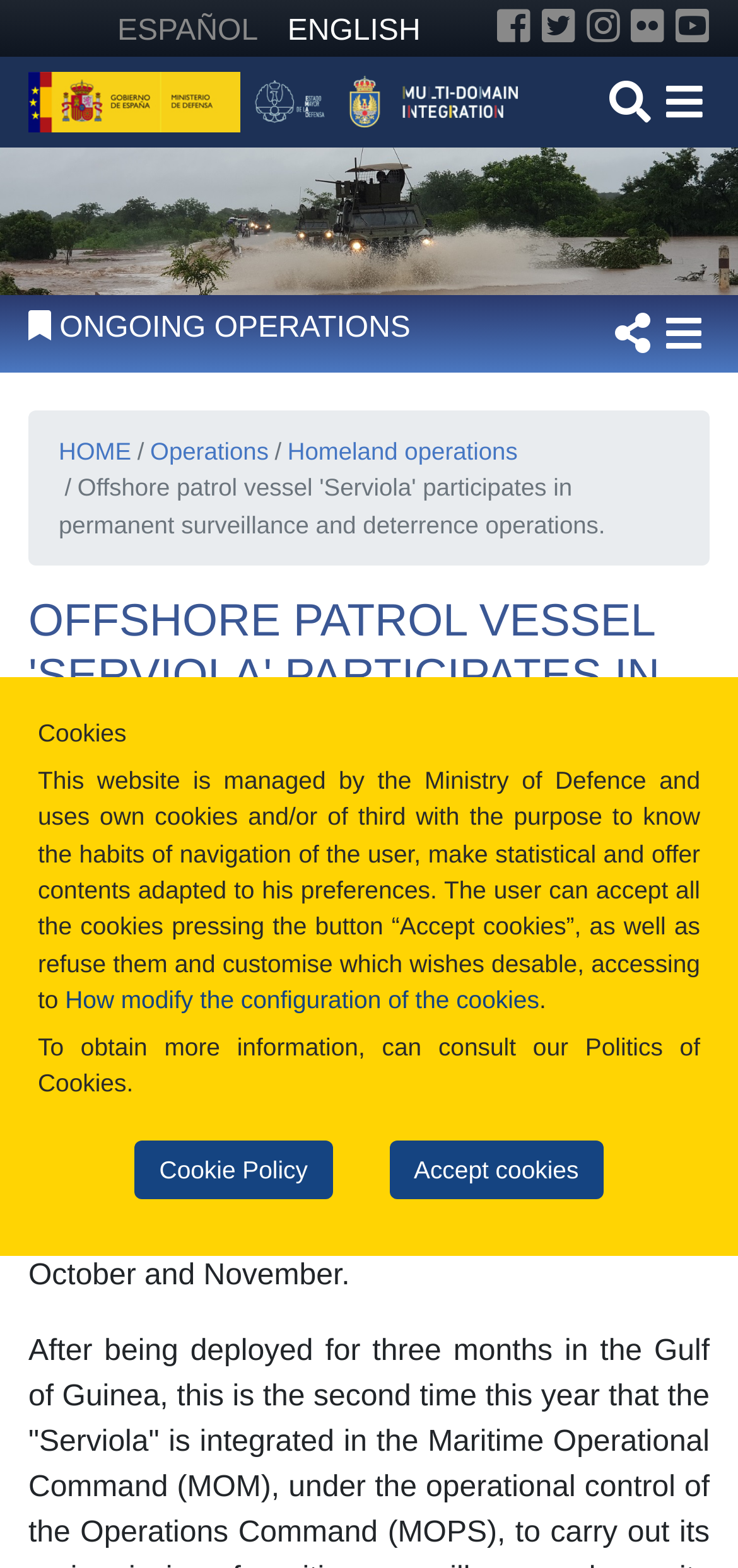Explain the webpage's layout and main content in detail.

The webpage appears to be an article about the offshore patrol vessel "Serviola" participating in permanent surveillance and deterrence operations. At the top of the page, there are several links for language selection, including "ESPAÑOL" and "ENGLISH", as well as social media links to Facebook, Twitter, Instagram, Flickr, and YouTube. Below these links, there are two logos, one for the Ministry of Defence and another for the Defence Staff.

On the left side of the page, there is a navigation menu with a "HOME" link, followed by links to "Operations" and "Homeland operations". Below this menu, there is a heading that reads "OFFSHORE PATROL VESSEL 'SERVIOLA' PARTICIPATES IN PERMANENT SURVEILLANCE AND DETERRENCE OPERATIONS." 

To the right of the heading, there is a date "October 26, 2022". Below the date, there is a list with a single item, "The Navy ship will call at the port of Huelva", which is likely the main content of the article. 

At the bottom of the page, there is a cookie policy notification with buttons to accept or customize cookies, as well as a link to learn more about the cookie policy. There is also a map image that spans the entire width of the page, located above the article content.